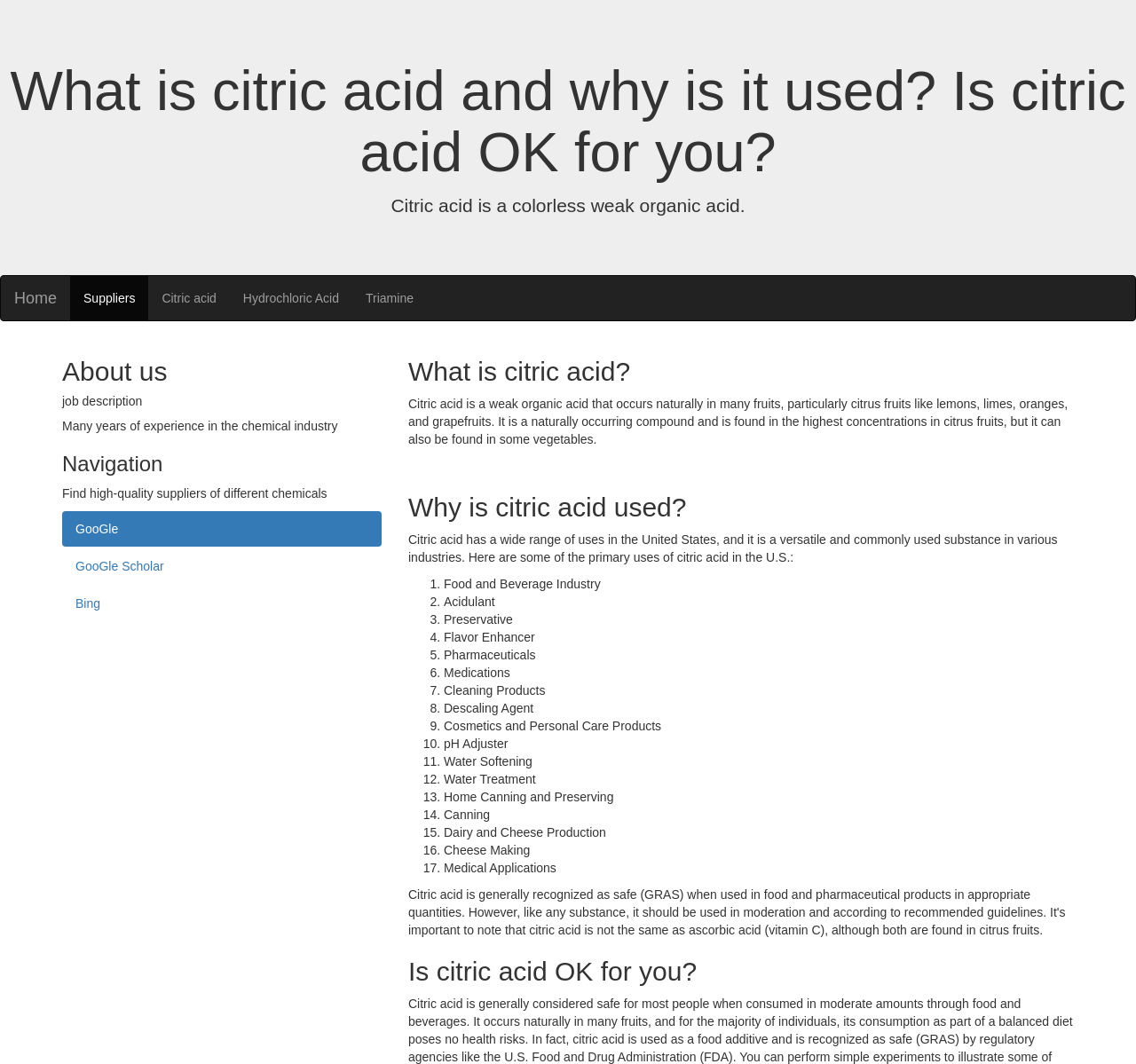Refer to the image and provide a thorough answer to this question:
What is the primary use of citric acid in the food industry?

According to the webpage, citric acid has a wide range of uses in the United States, and one of its primary uses is as an acidulant in the food industry.